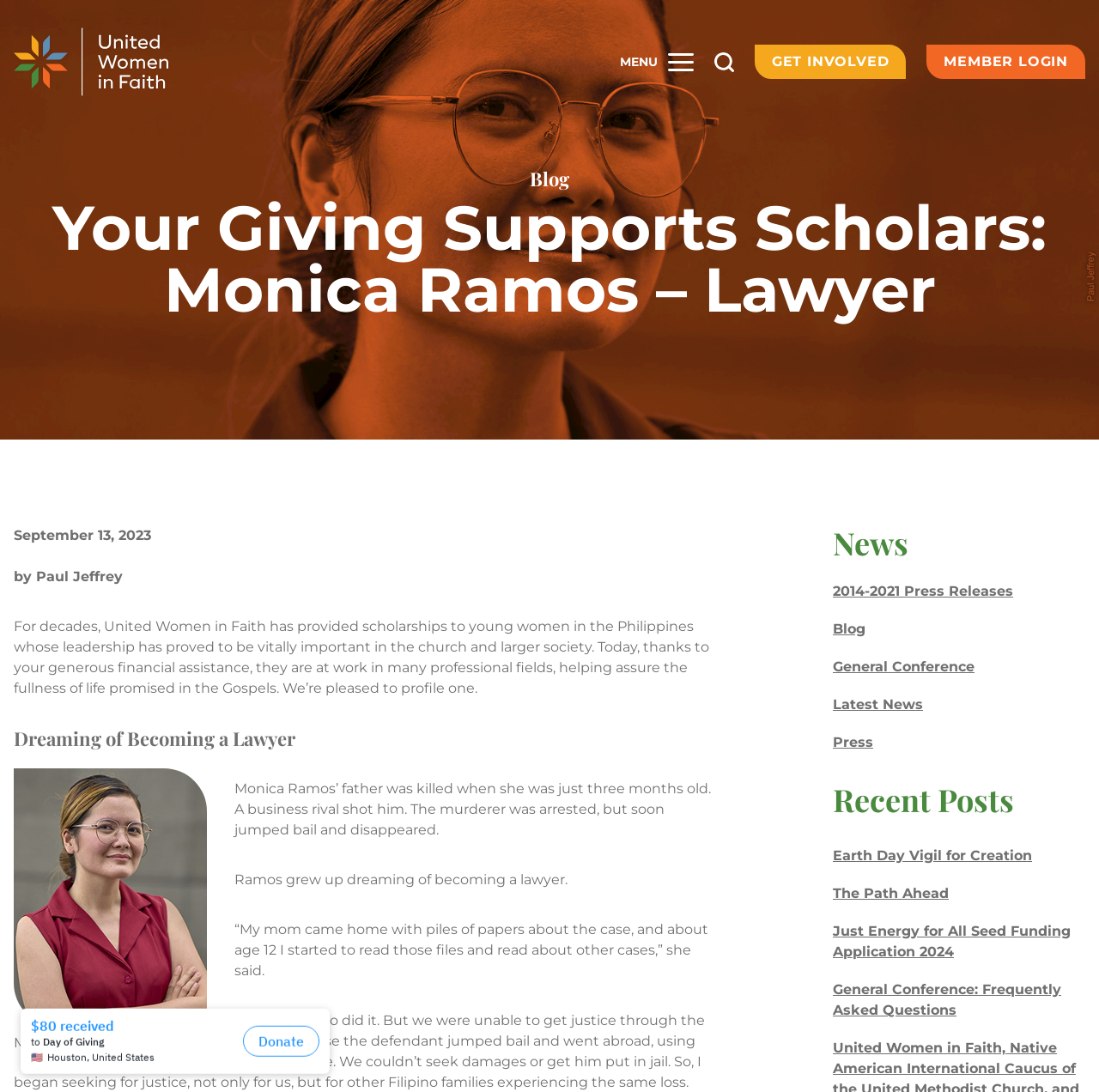Please specify the bounding box coordinates of the clickable region necessary for completing the following instruction: "Read the blog". The coordinates must consist of four float numbers between 0 and 1, i.e., [left, top, right, bottom].

[0.482, 0.151, 0.518, 0.175]